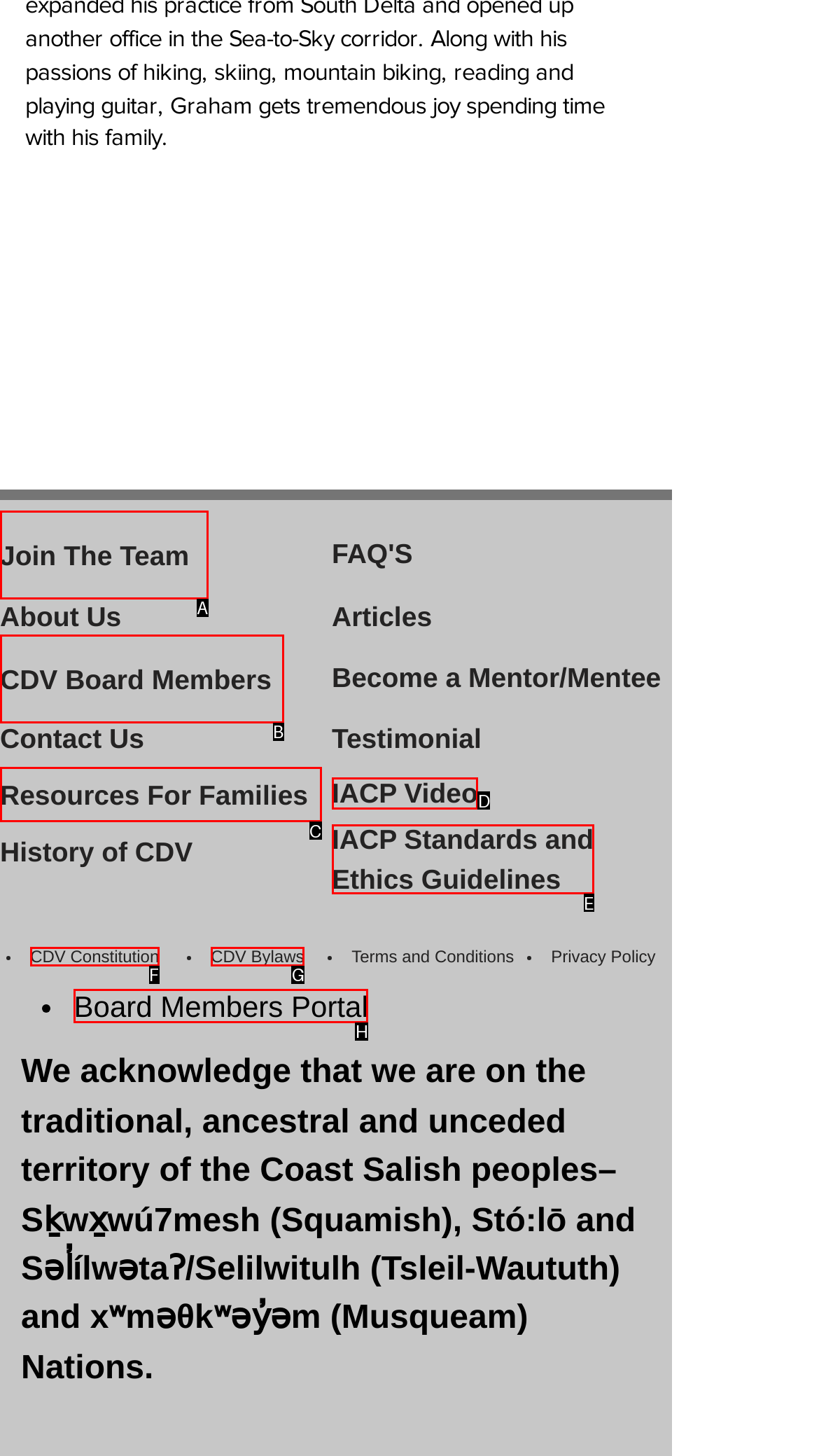Find the HTML element that matches the description: CDV Board Members. Answer using the letter of the best match from the available choices.

B